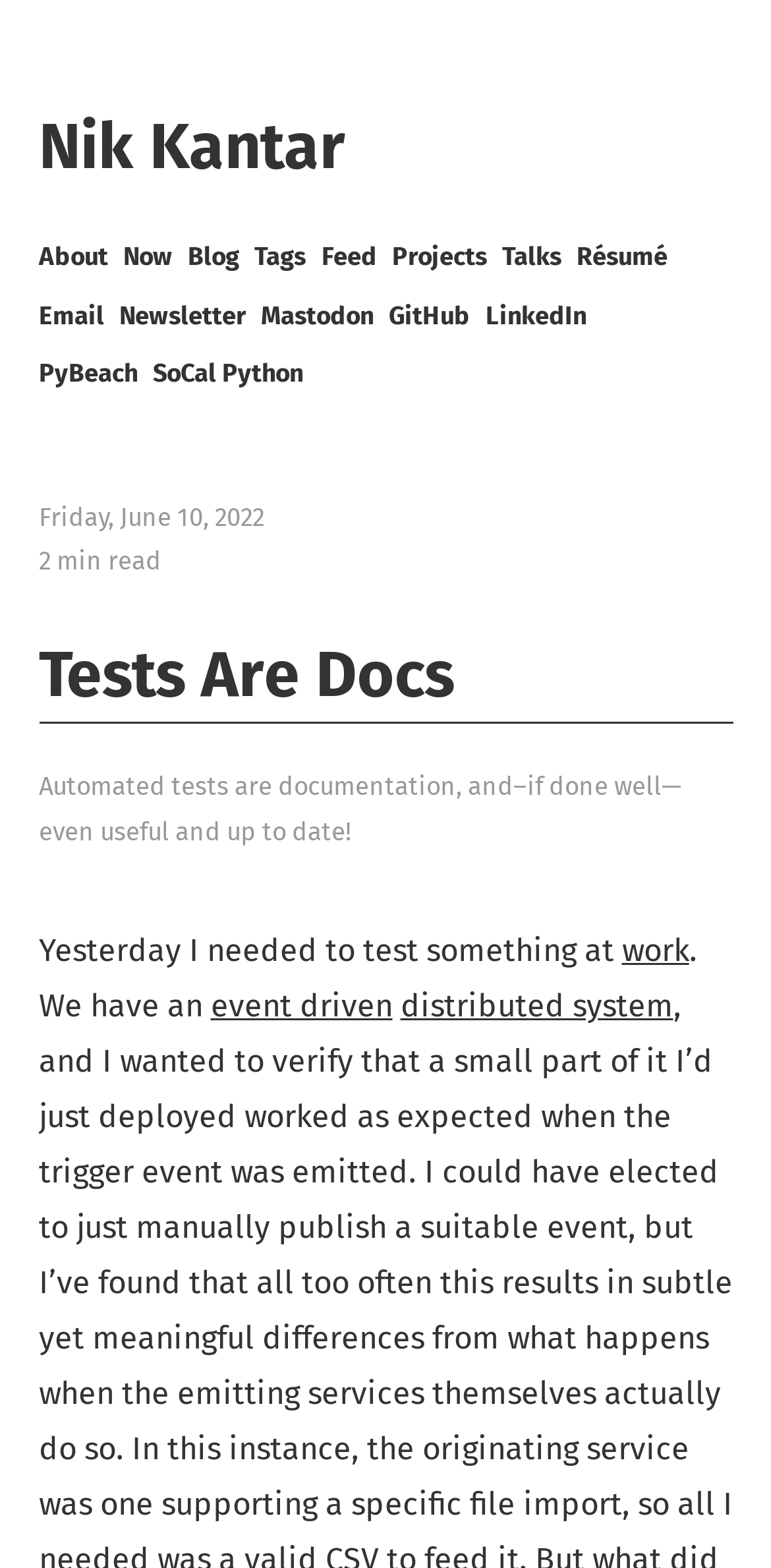Craft a detailed narrative of the webpage's structure and content.

The webpage is a blog post titled "Tests Are Docs" by Nik Kantar. At the top, there is a heading with the author's name, "Nik Kantar", which is also a link. Below it, there is a navigation menu with links to "About", "Now", "Blog", "Tags", "Feed", "Projects", "Talks", and "Résumé". 

To the right of the navigation menu, there are links to the author's social media profiles, including "Email", "Newsletter", "Mastodon", "GitHub", "LinkedIn", "PyBeach", and "SoCal Python". 

The main content of the blog post starts with the date "Friday, June 10, 2022" and an estimated reading time of "2 min read". The title "Tests Are Docs" is a heading that spans the width of the page. 

The blog post itself begins with a sentence that states "Automated tests are documentation, and–if done well—even useful and up to date!" The text continues with a personal anecdote about needing to test something at work, and mentions an "event driven" and "distributed system". There are links to the words "work", "event driven", and "distributed system" within the text.